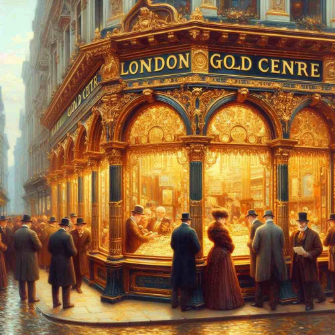Reply to the question with a brief word or phrase: What type of hats are the men wearing?

Top hats